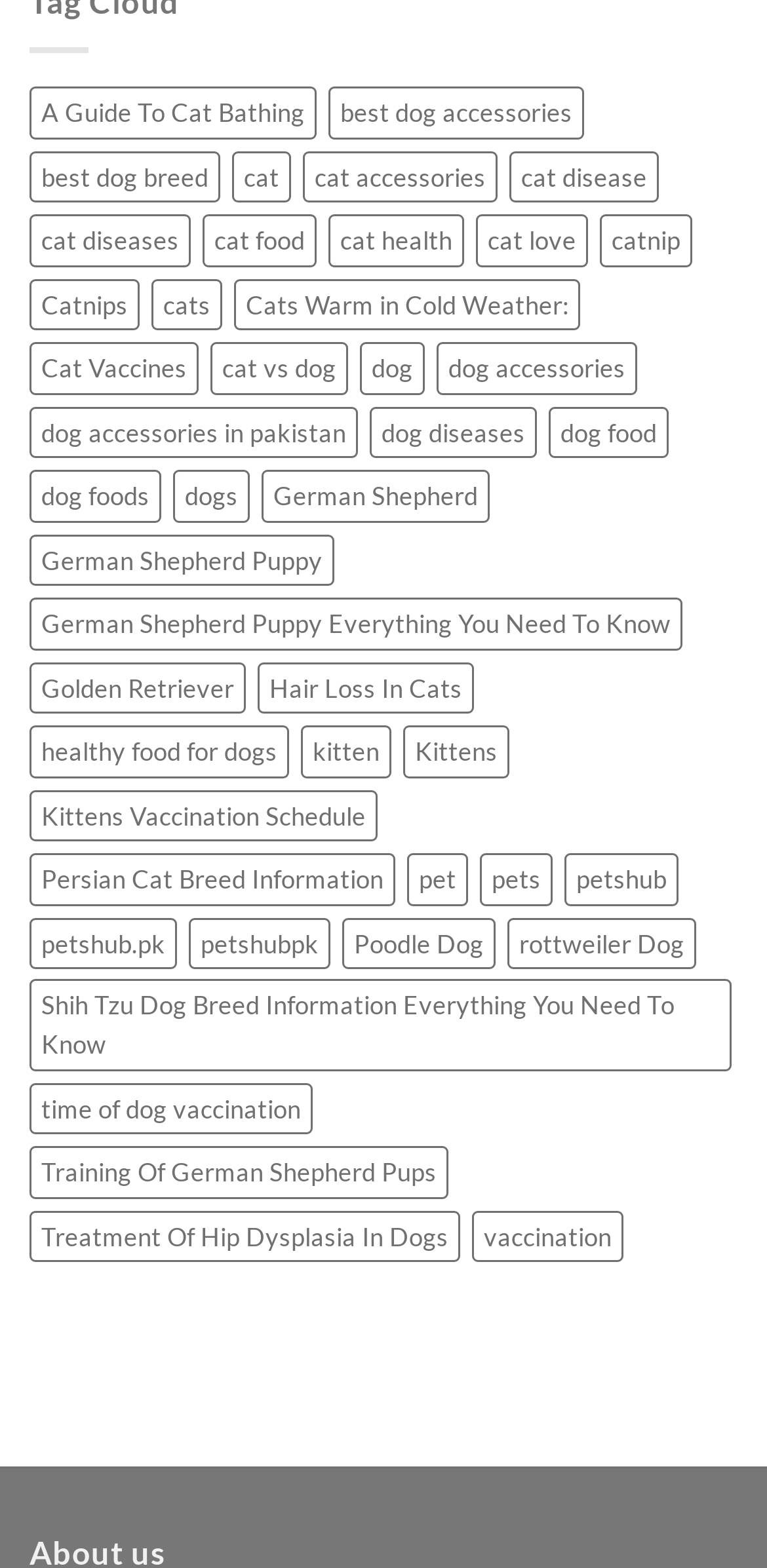Determine the bounding box coordinates of the clickable element to achieve the following action: 'explore 'cat food''. Provide the coordinates as four float values between 0 and 1, formatted as [left, top, right, bottom].

[0.264, 0.137, 0.413, 0.17]